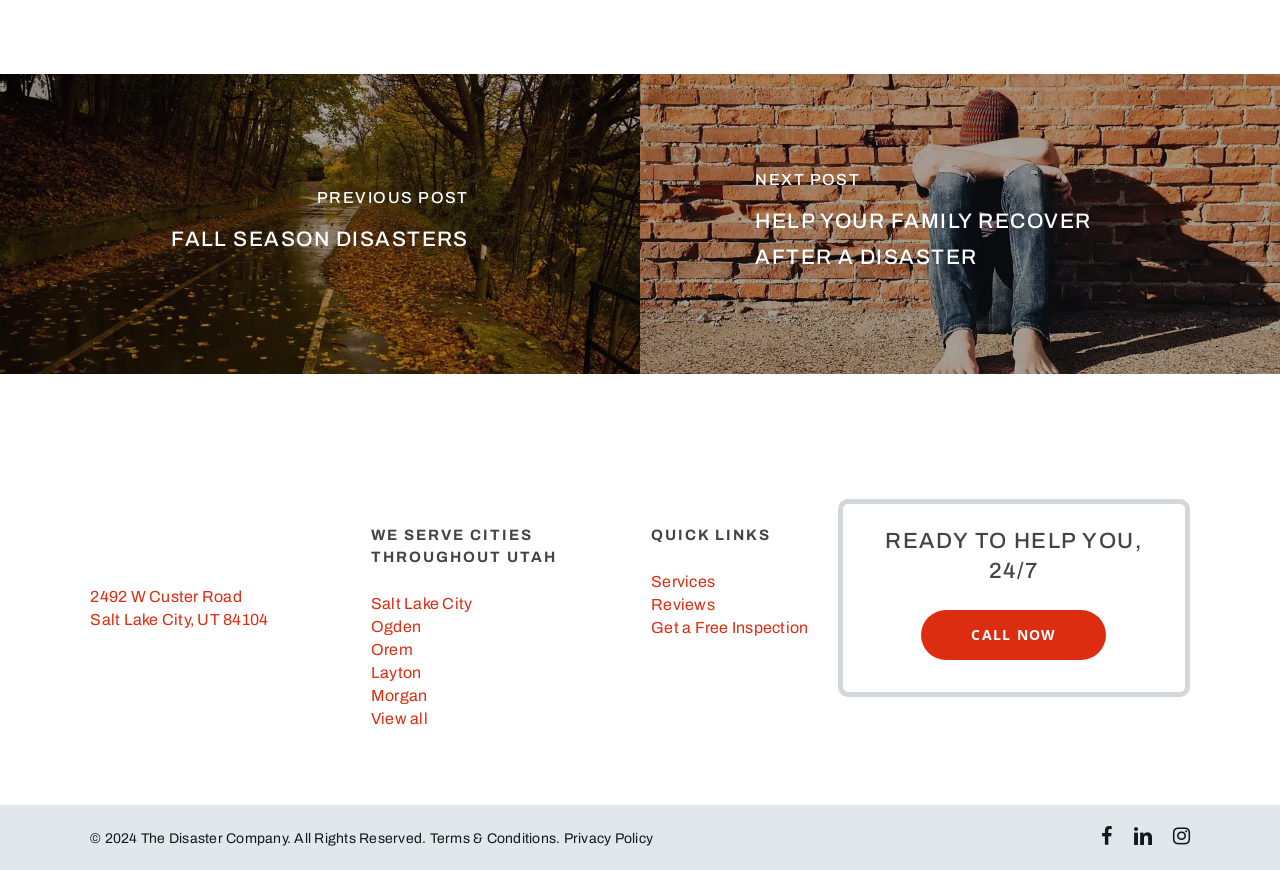From the image, can you give a detailed response to the question below:
What is the company name?

The company name can be found in the image element with the description 'Disaster company logo' and also in the footer section where the copyright information is displayed.